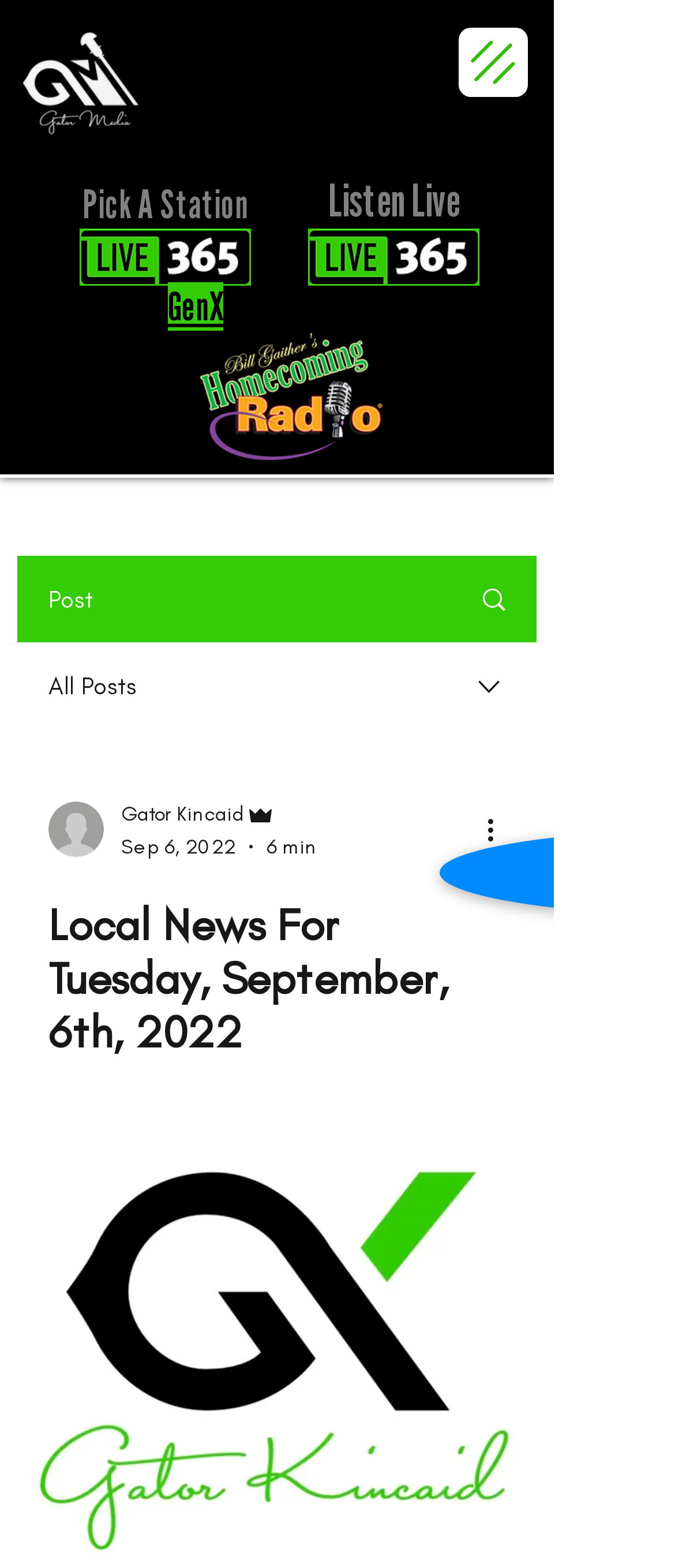Provide a brief response in the form of a single word or phrase:
What is the name of the station below 'Listen Live'?

GenX